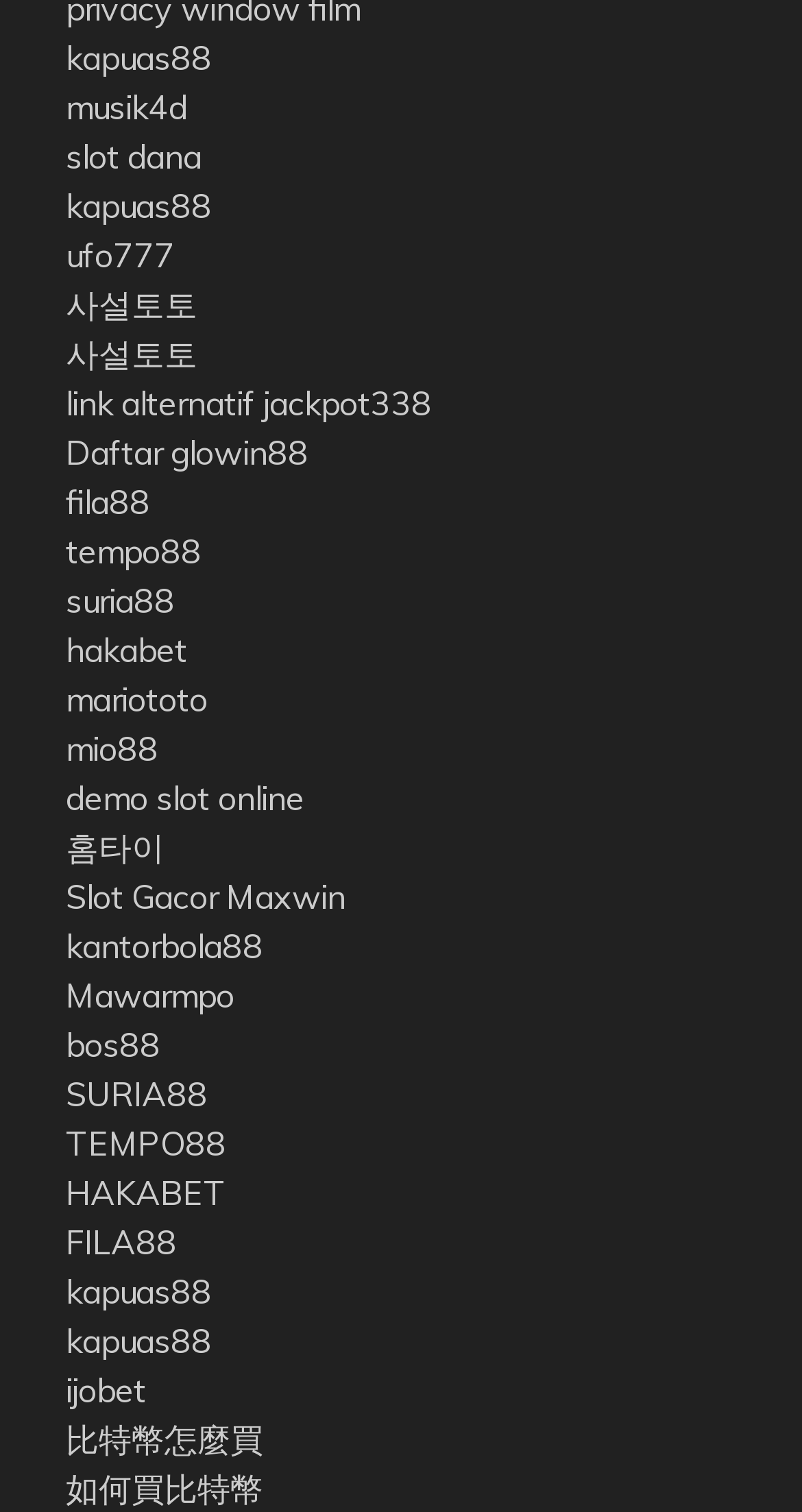Provide the bounding box coordinates for the UI element described in this sentence: "alt="Potthoff Dentistry P.C."". The coordinates should be four float values between 0 and 1, i.e., [left, top, right, bottom].

None